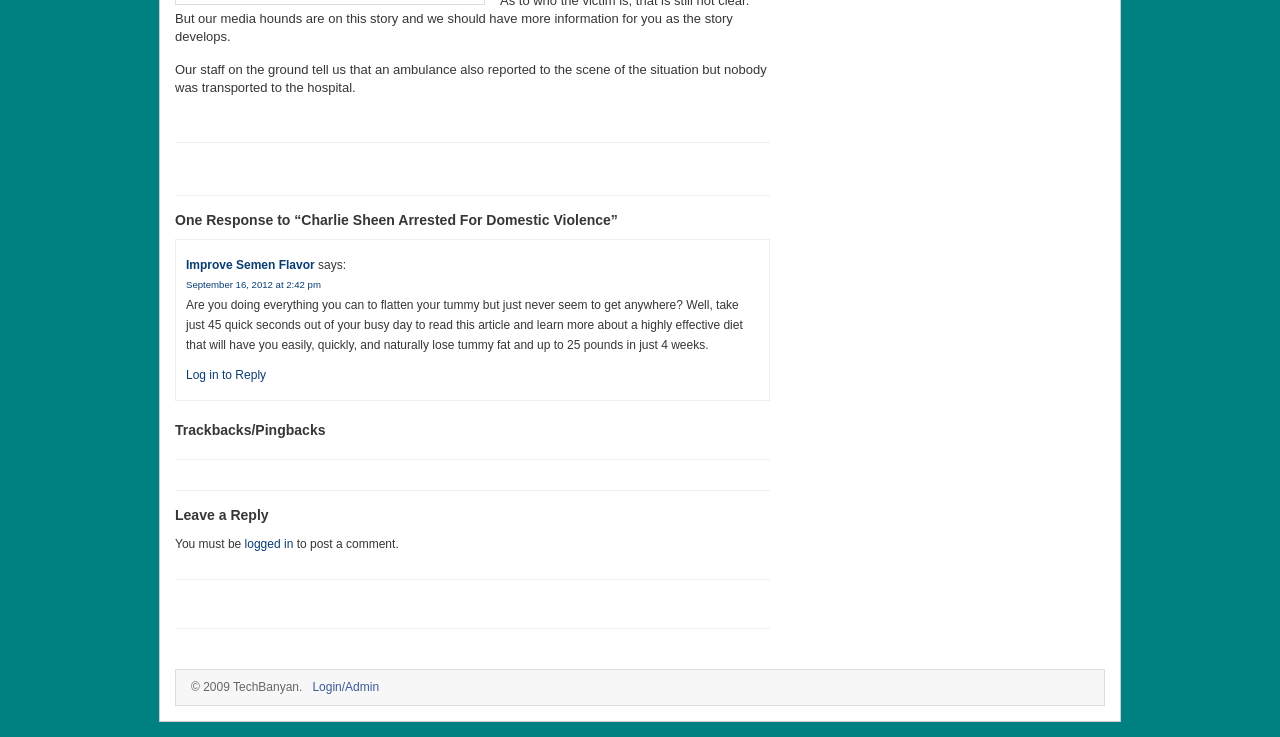Provide the bounding box coordinates of the HTML element this sentence describes: "Individual privacy settings". The bounding box coordinates consist of four float numbers between 0 and 1, i.e., [left, top, right, bottom].

None